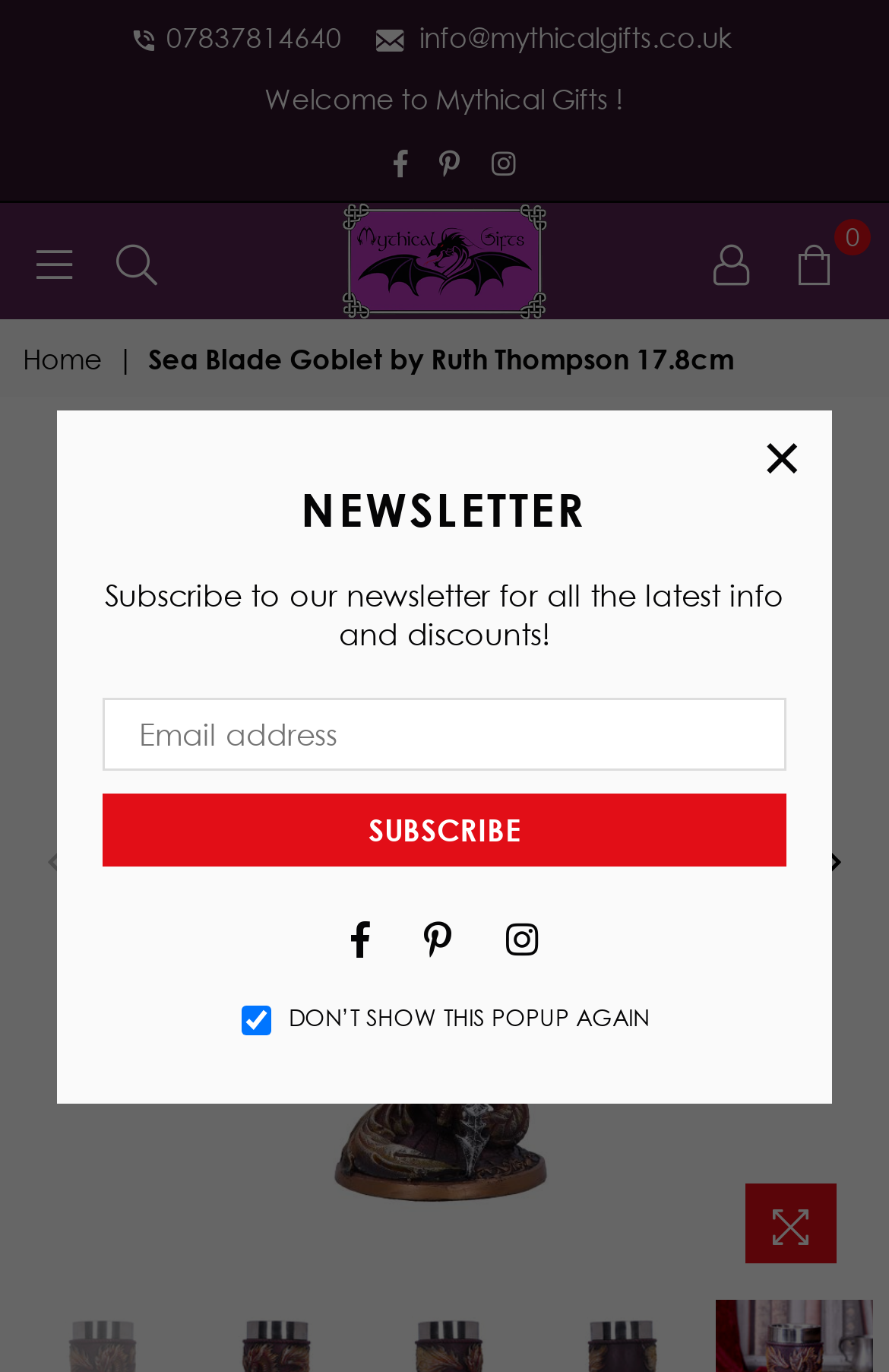Respond to the question with just a single word or phrase: 
Is the previous button enabled?

No